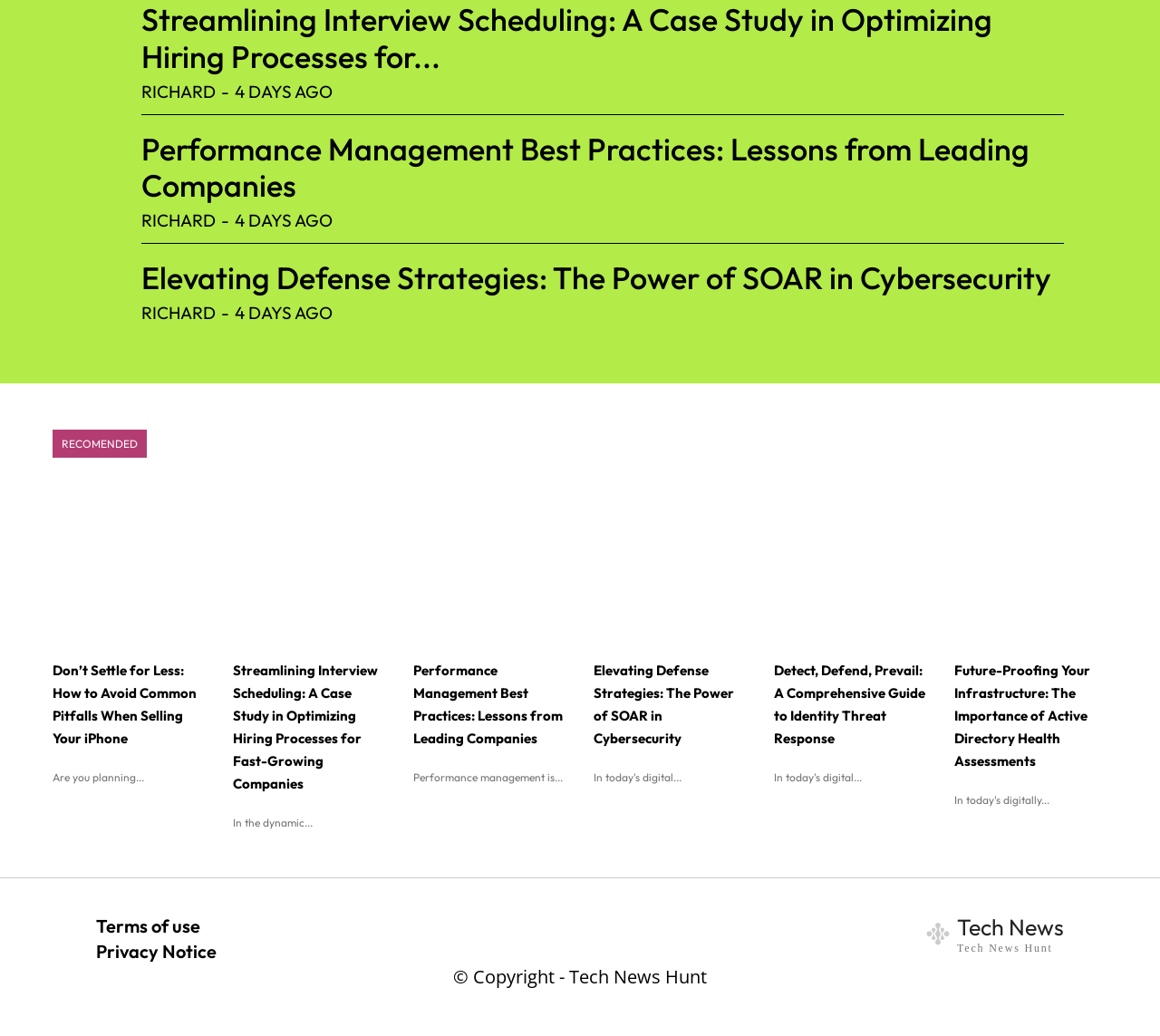Determine the bounding box coordinates of the clickable element necessary to fulfill the instruction: "View the article about Elevating Defense Strategies". Provide the coordinates as four float numbers within the 0 to 1 range, i.e., [left, top, right, bottom].

[0.122, 0.249, 0.906, 0.287]